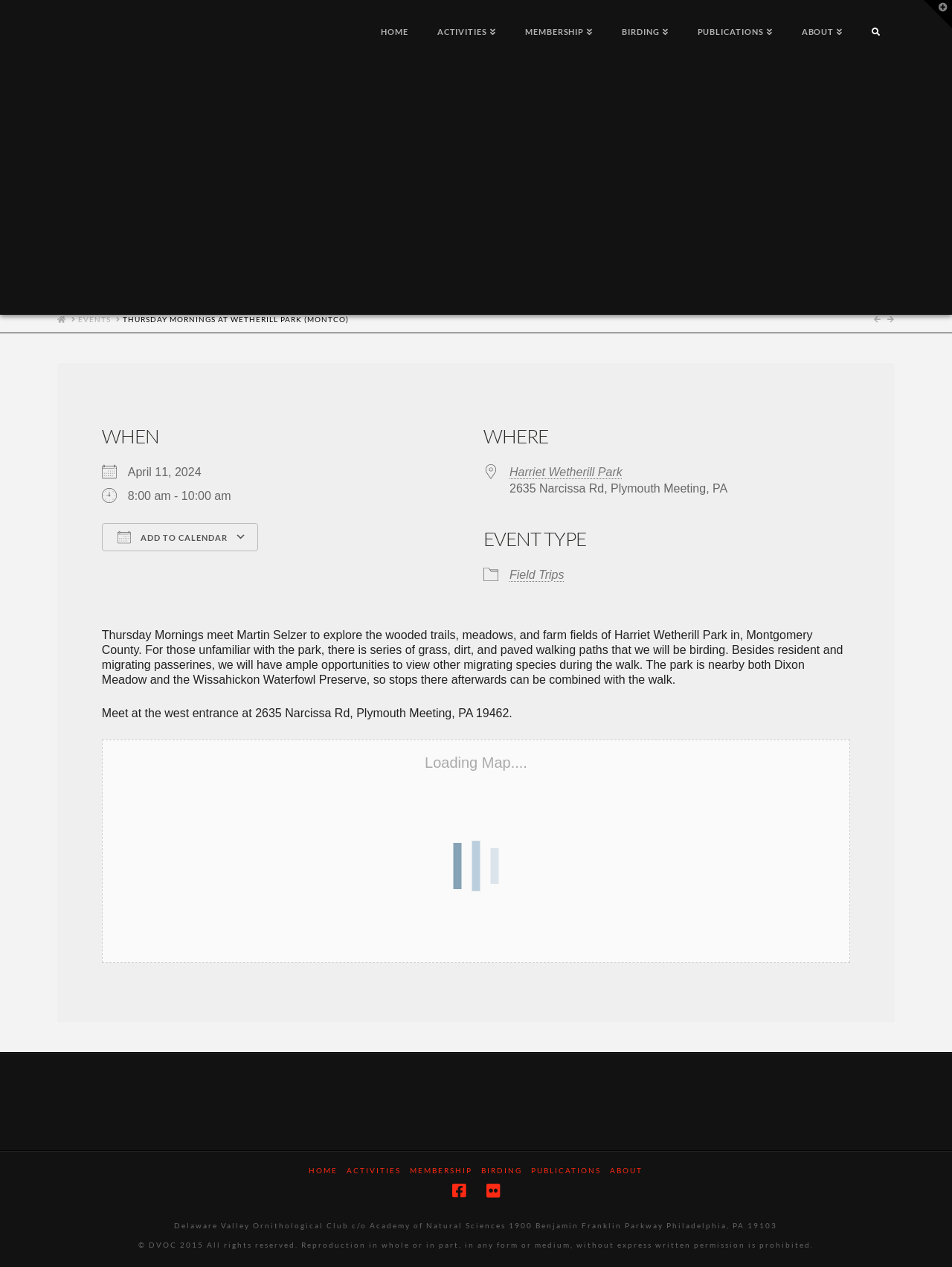Locate the bounding box coordinates of the element you need to click to accomplish the task described by this instruction: "Download the ICS file".

[0.107, 0.435, 0.142, 0.454]